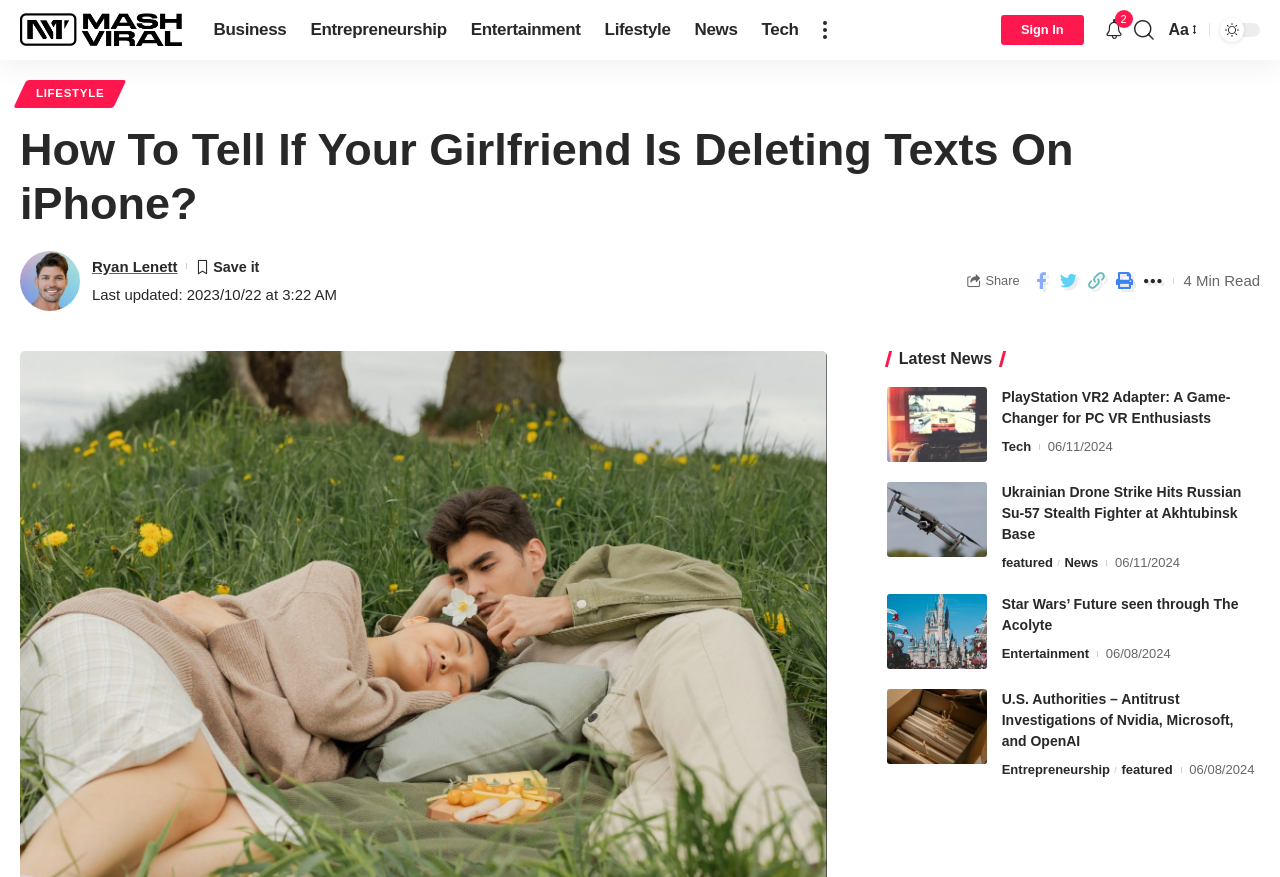How many minutes does it take to read the article 'How To Tell If Your Girlfriend Is Deleting Texts On iPhone'?
Please give a detailed answer to the question using the information shown in the image.

I found the article 'How To Tell If Your Girlfriend Is Deleting Texts On iPhone' in the webpage, and it has a '4 Min Read' label, indicating that it takes 4 minutes to read the article.